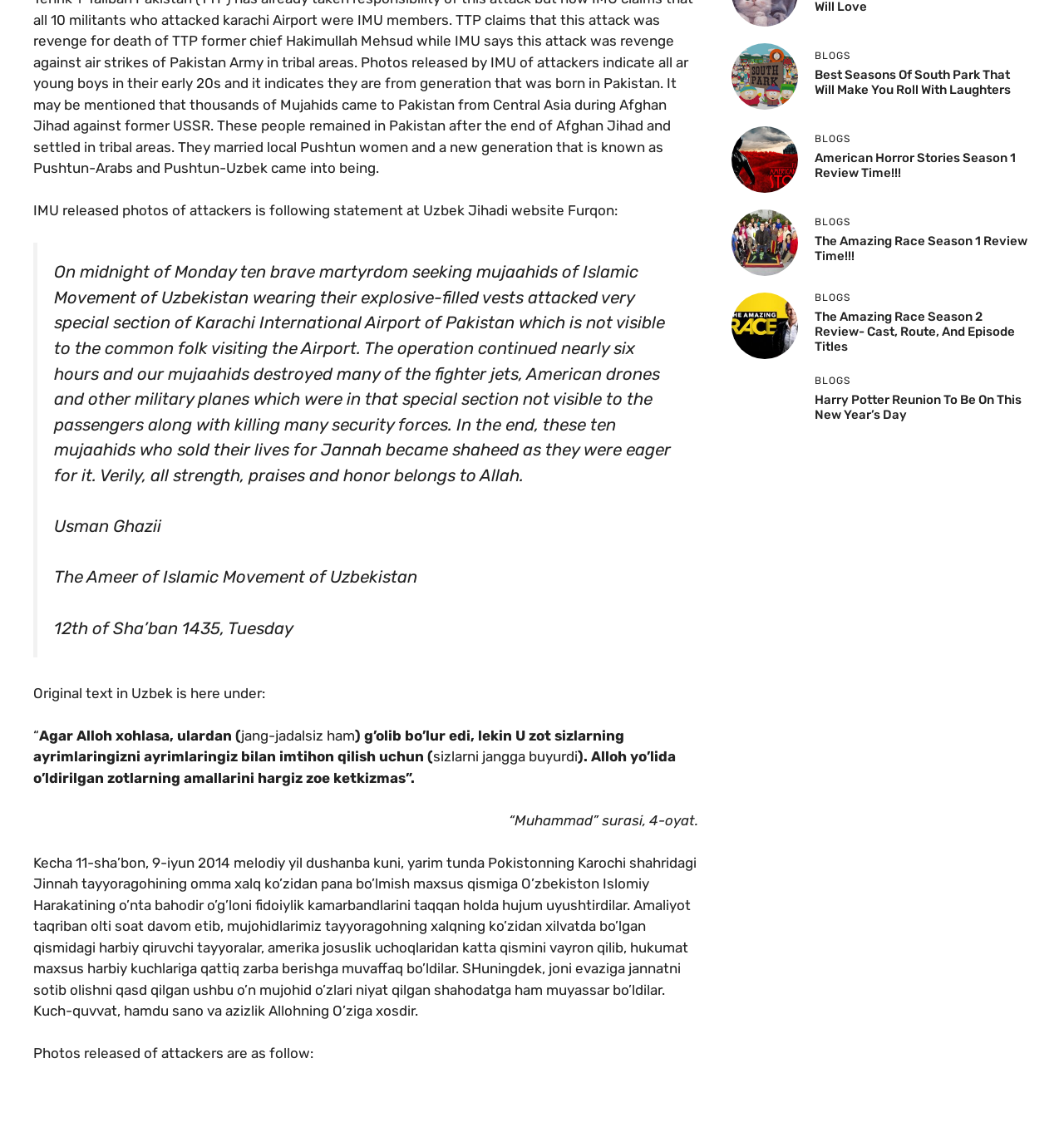Identify the bounding box coordinates for the UI element described as follows: alt="Best seasons of South Park". Use the format (top-left x, top-left y, bottom-right x, bottom-right y) and ensure all values are floating point numbers between 0 and 1.

[0.688, 0.059, 0.75, 0.074]